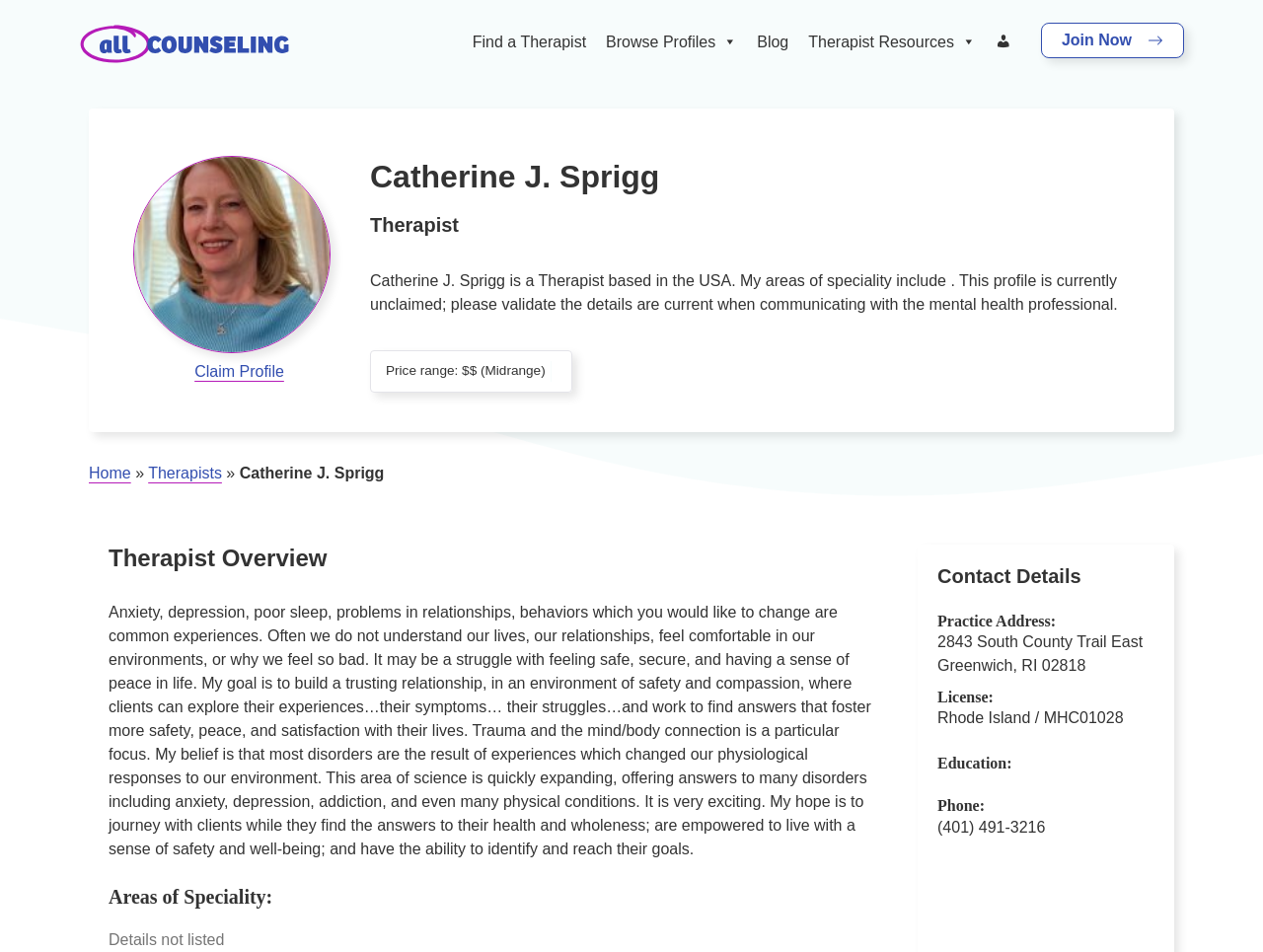Please find and report the primary heading text from the webpage.

Catherine J. Sprigg